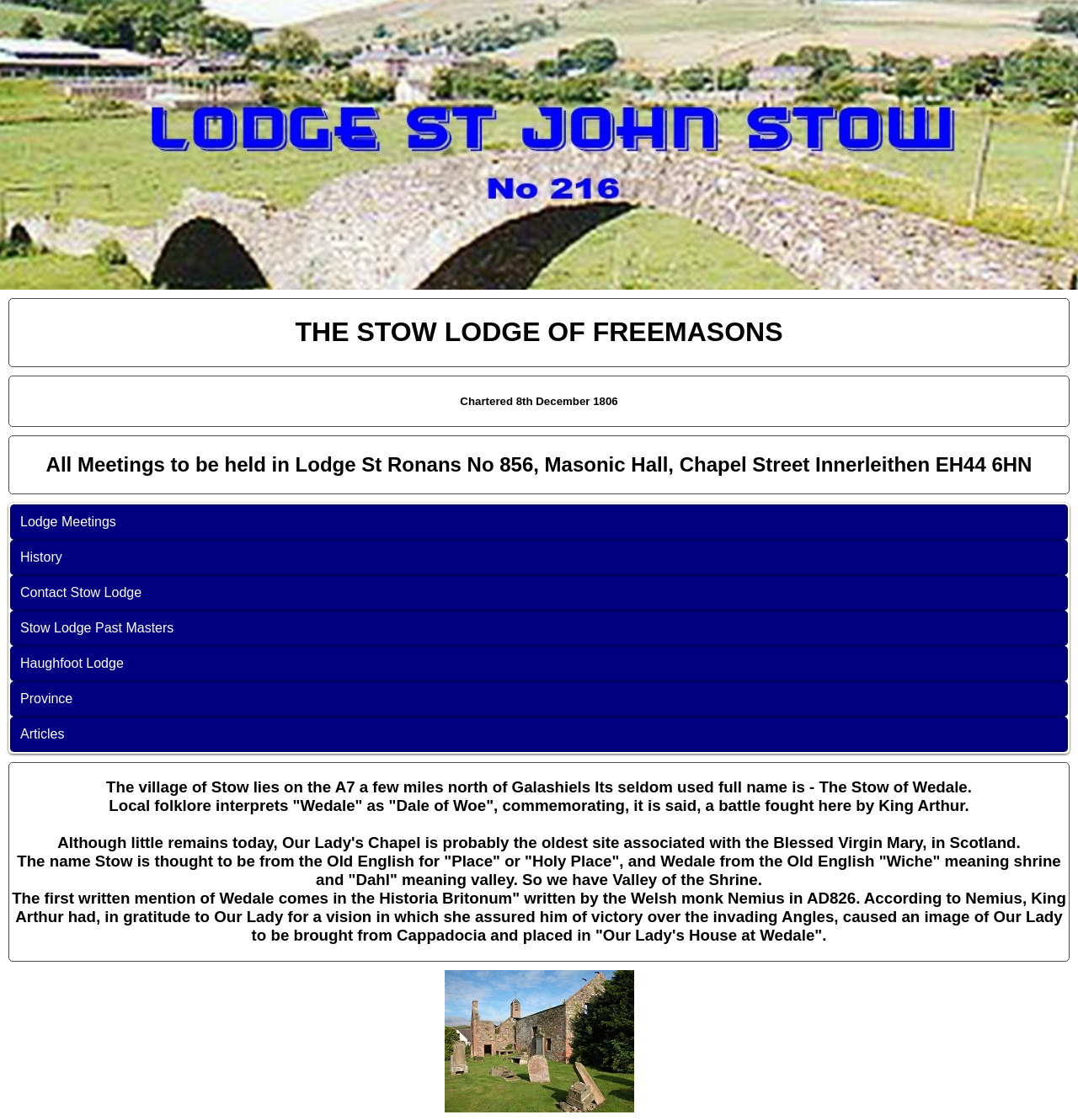Analyze the image and deliver a detailed answer to the question: What is the name of the lodge that meets in Lodge St Ronans?

The answer can be found in the heading element 'All Meetings to be held in Lodge St Ronans No 856, Masonic Hall, Chapel Street Innerleithen EH44 6HN' which indicates that the Stow Lodge now meets in Lodge St Ronans.